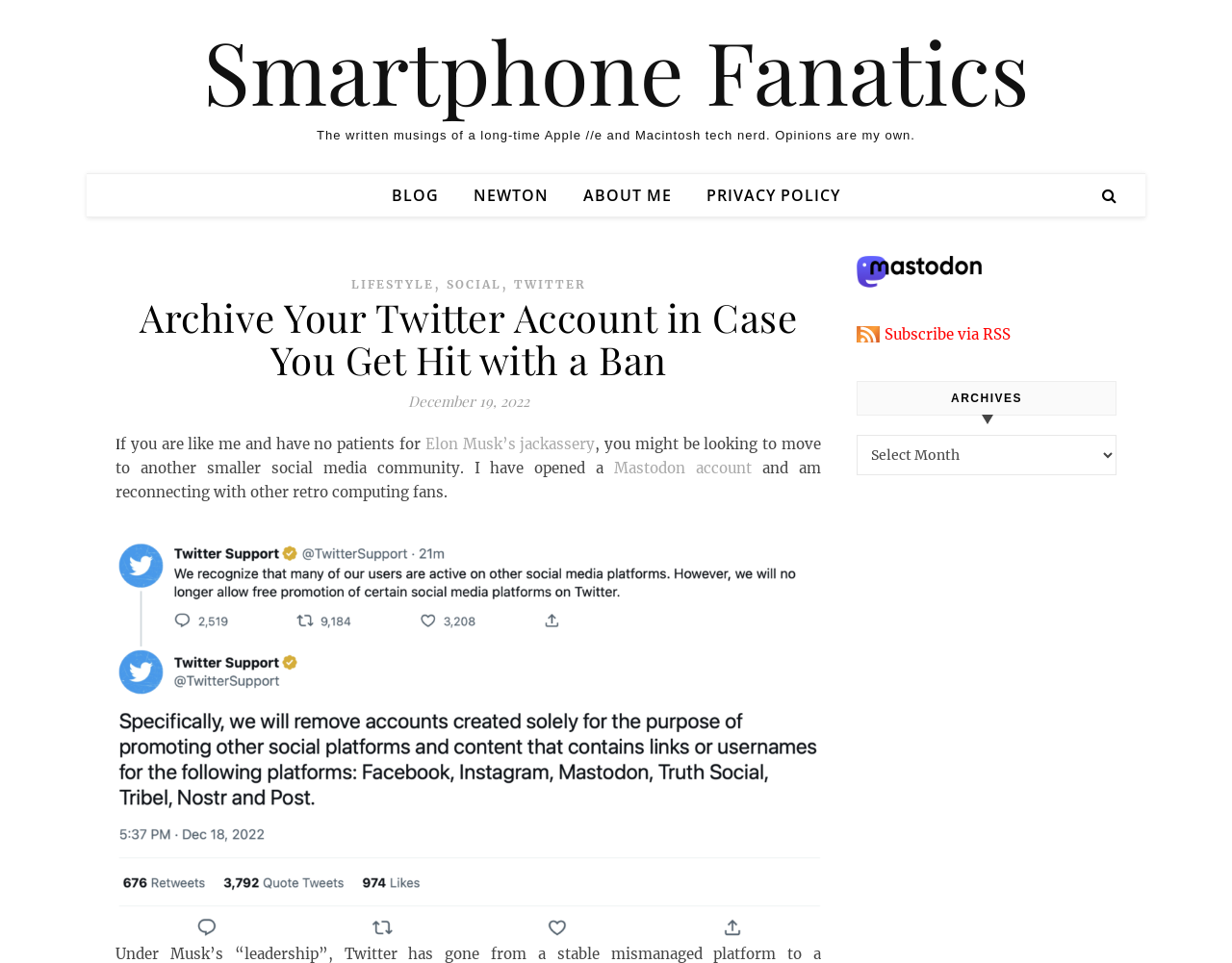Could you indicate the bounding box coordinates of the region to click in order to complete this instruction: "View archives".

[0.695, 0.452, 0.906, 0.493]